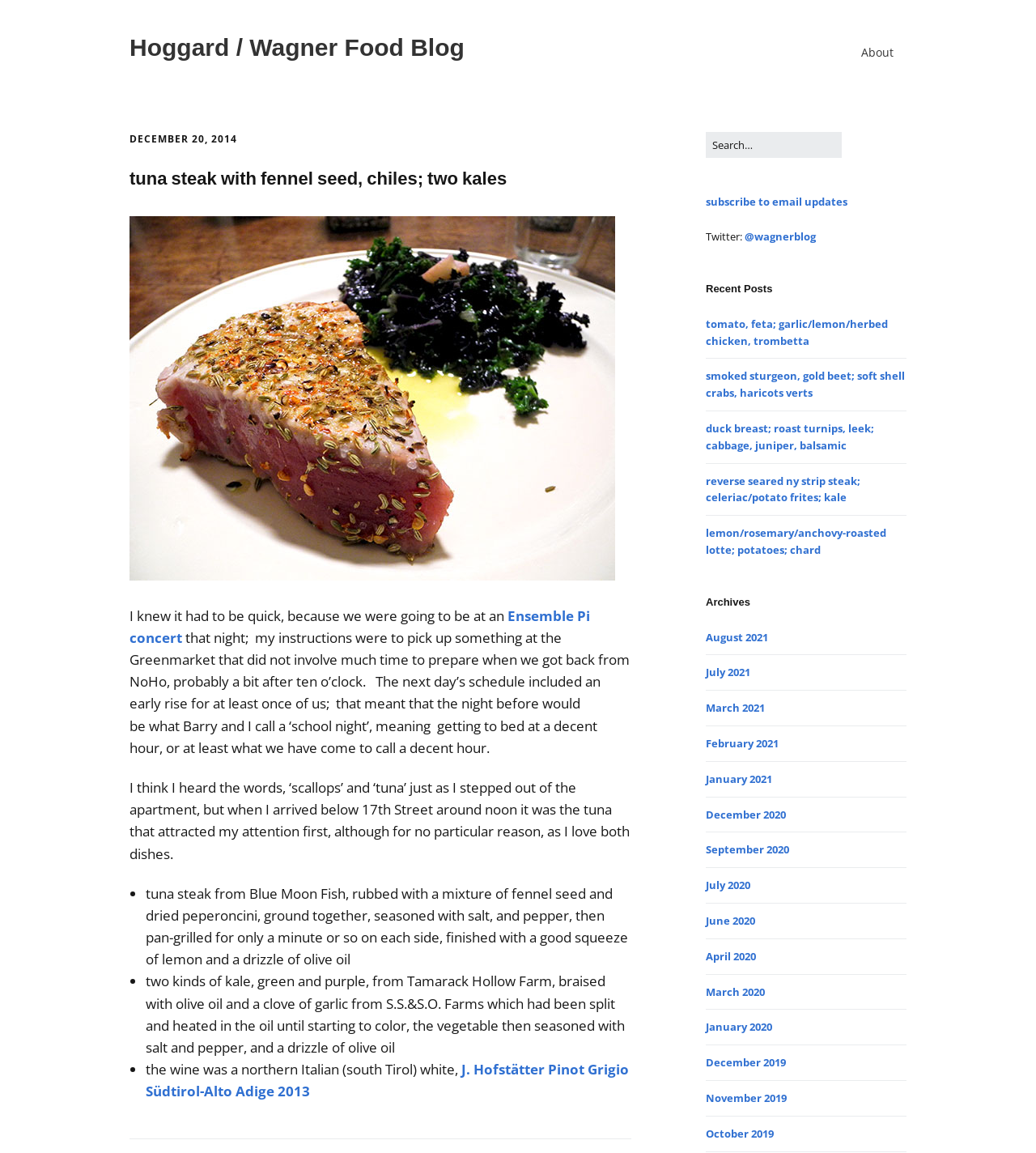Specify the bounding box coordinates of the area to click in order to follow the given instruction: "Subscribe to email updates."

[0.681, 0.169, 0.818, 0.181]